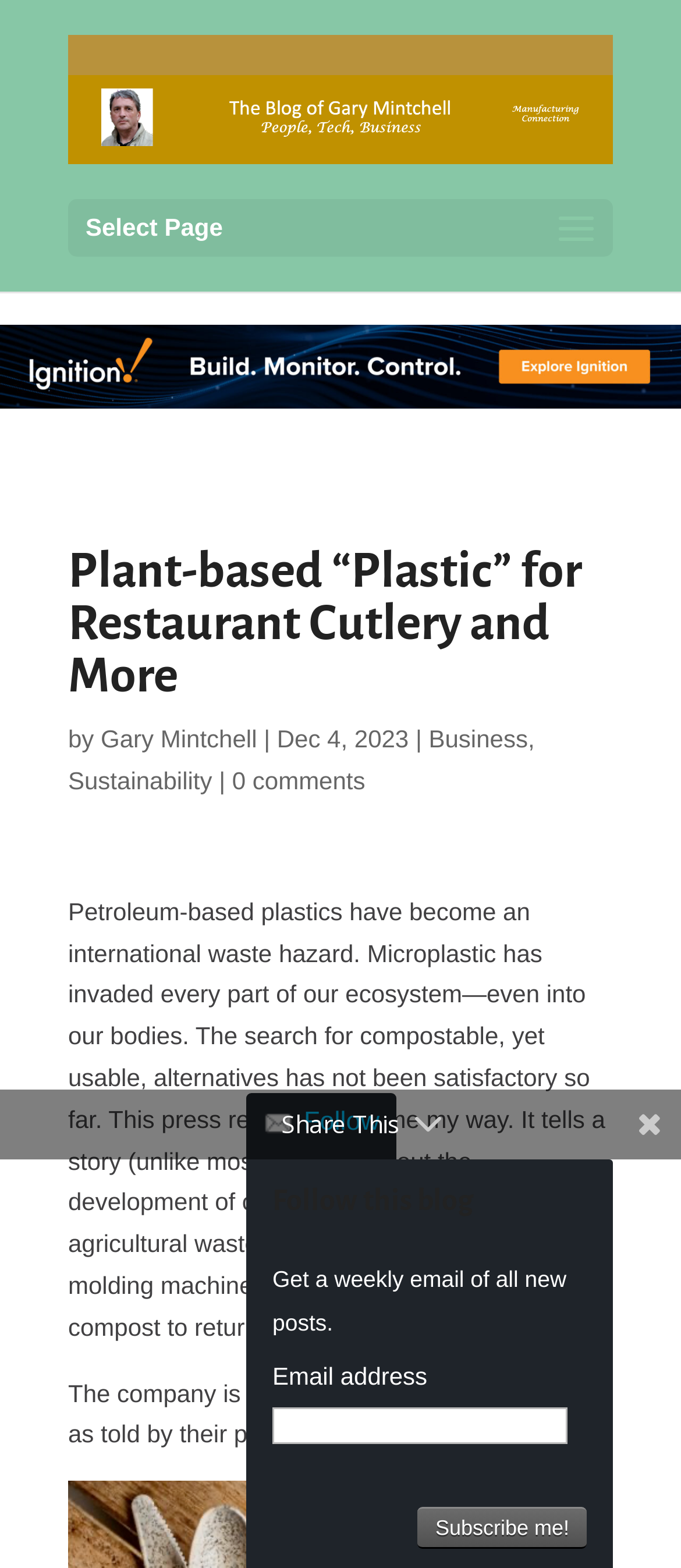What is the category of the article?
Please interpret the details in the image and answer the question thoroughly.

The categories of the article can be determined by reading the links 'Business' and 'Sustainability' located below the heading and above the main content of the article, which suggest that the article belongs to these categories.